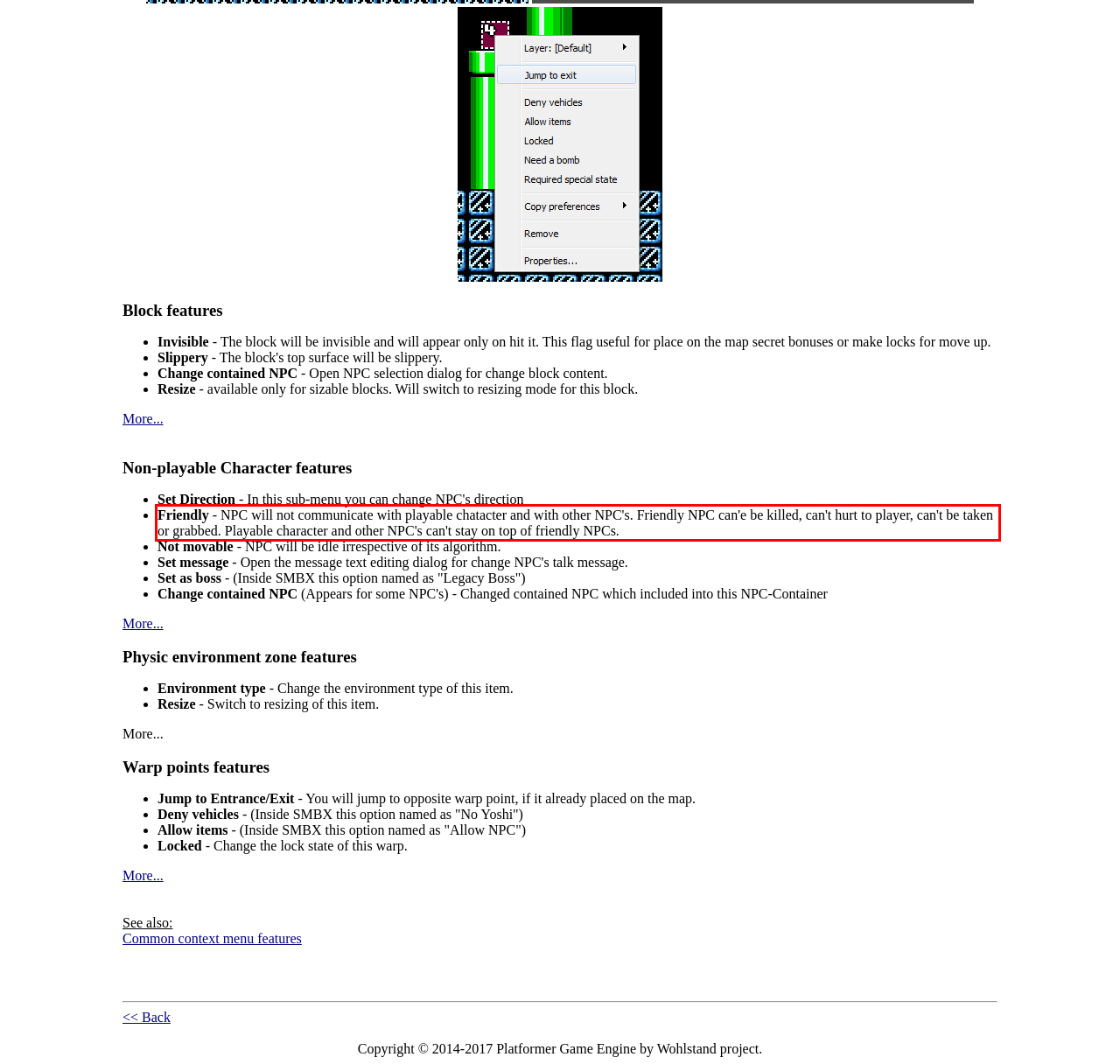You are provided with a screenshot of a webpage featuring a red rectangle bounding box. Extract the text content within this red bounding box using OCR.

Friendly - NPC will not communicate with playable chatacter and with other NPC's. Friendly NPC can'e be killed, can't hurt to player, can't be taken or grabbed. Playable character and other NPC's can't stay on top of friendly NPCs.